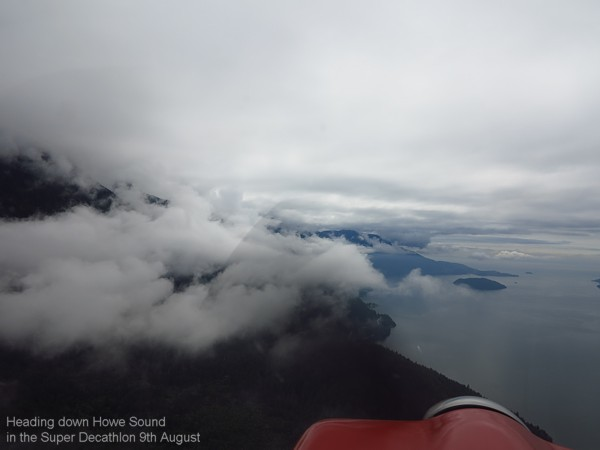Generate an elaborate caption for the image.

The image captures a breathtaking aerial view as the pilot navigates through the clouds over Howe Sound in a Super Decathlon aircraft on August 9th. The landscape below features a mix of rugged terrain and serene waters, partially obscured by low-hanging clouds that create a dramatic ambiance. This picturesque moment reflects the thrill and beauty of flying, as highlighted by the text overlay "Heading down Howe Sound in the Super Decathlon 9th August." Overall, this image encapsulates the essence of adventure and the unique perspective that comes with being a flying instructor and aviator.